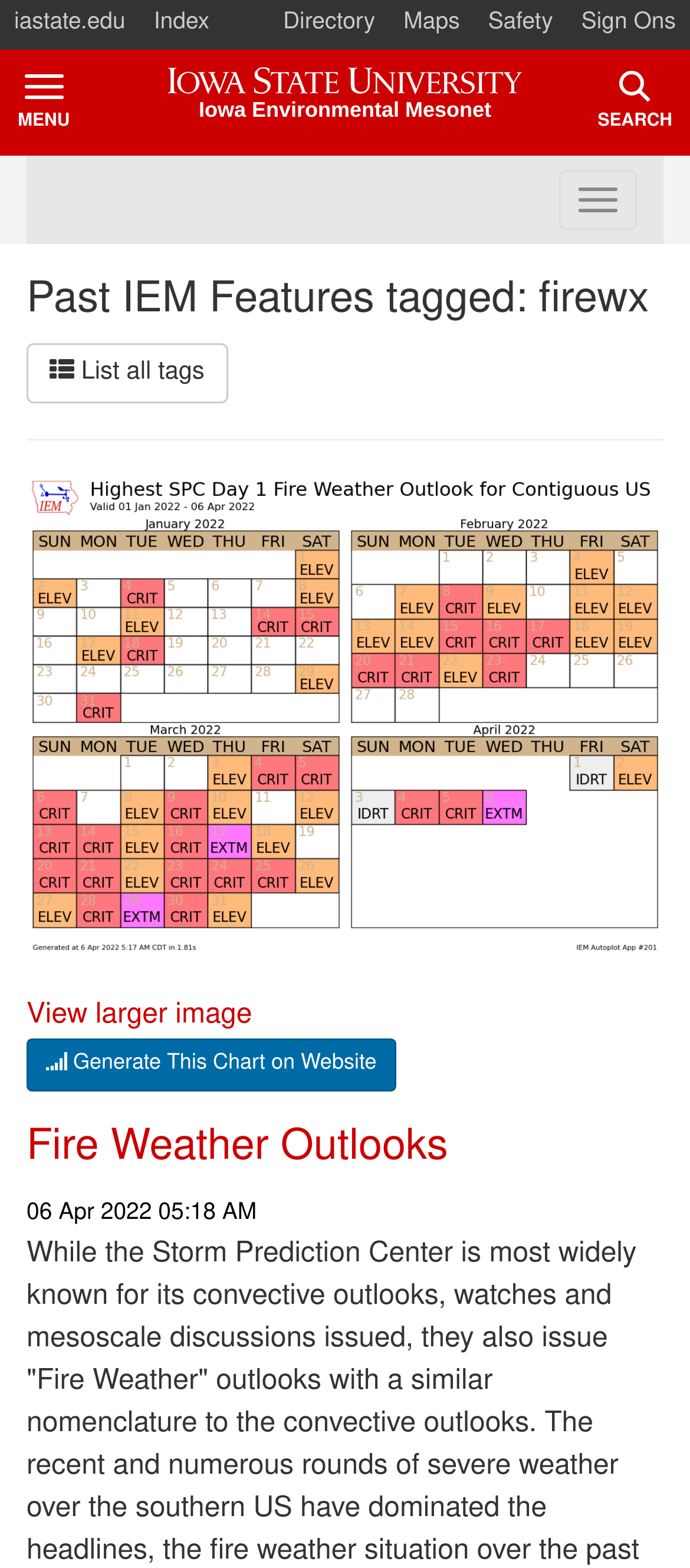Provide an in-depth description of the elements and layout of the webpage.

The webpage is from Iowa State University's Iowa Environmental Mesonet, featuring a section on fire weather outlooks. At the top left, there is a link to "iastate.edu" and a button labeled "Index" with a dropdown menu. To the right of these elements, there are links to "Directory", "Maps", "Safety", and a button labeled "Sign Ons" with a dropdown menu.

Below these top-level navigation elements, there is a prominent link to "Iowa State University Iowa Environmental Mesonet" that spans most of the width of the page. On the top right, there are two buttons: "MENU TOGGLE" and "SEARCH TOGGLE". 

The main content of the page is divided into sections. The first section has a heading "Past IEM Features tagged: firewx" and a link to "List all tags" below it. There is a horizontal separator line below these elements. 

The main content area features a large image that takes up most of the width of the page. Below the image, there are links to "View larger image" and "Generate This Chart on Website". 

The next section has a heading "Fire Weather Outlooks" and a link to the same title below it. Finally, there is a static text element displaying the date and time "06 Apr 2022 05:18 AM".